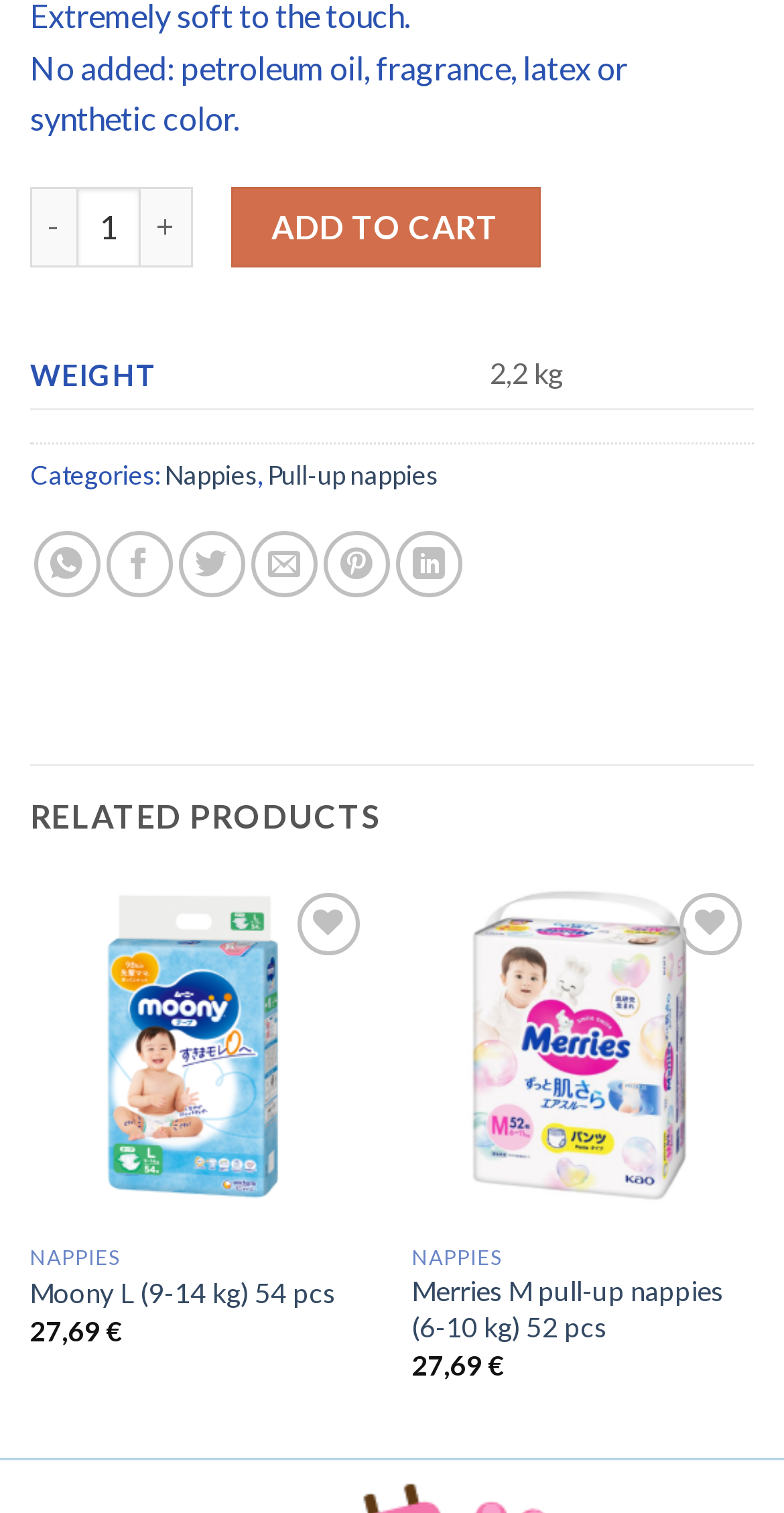Bounding box coordinates are specified in the format (top-left x, top-left y, bottom-right x, bottom-right y). All values are floating point numbers bounded between 0 and 1. Please provide the bounding box coordinate of the region this sentence describes: Nappies

[0.21, 0.303, 0.328, 0.324]